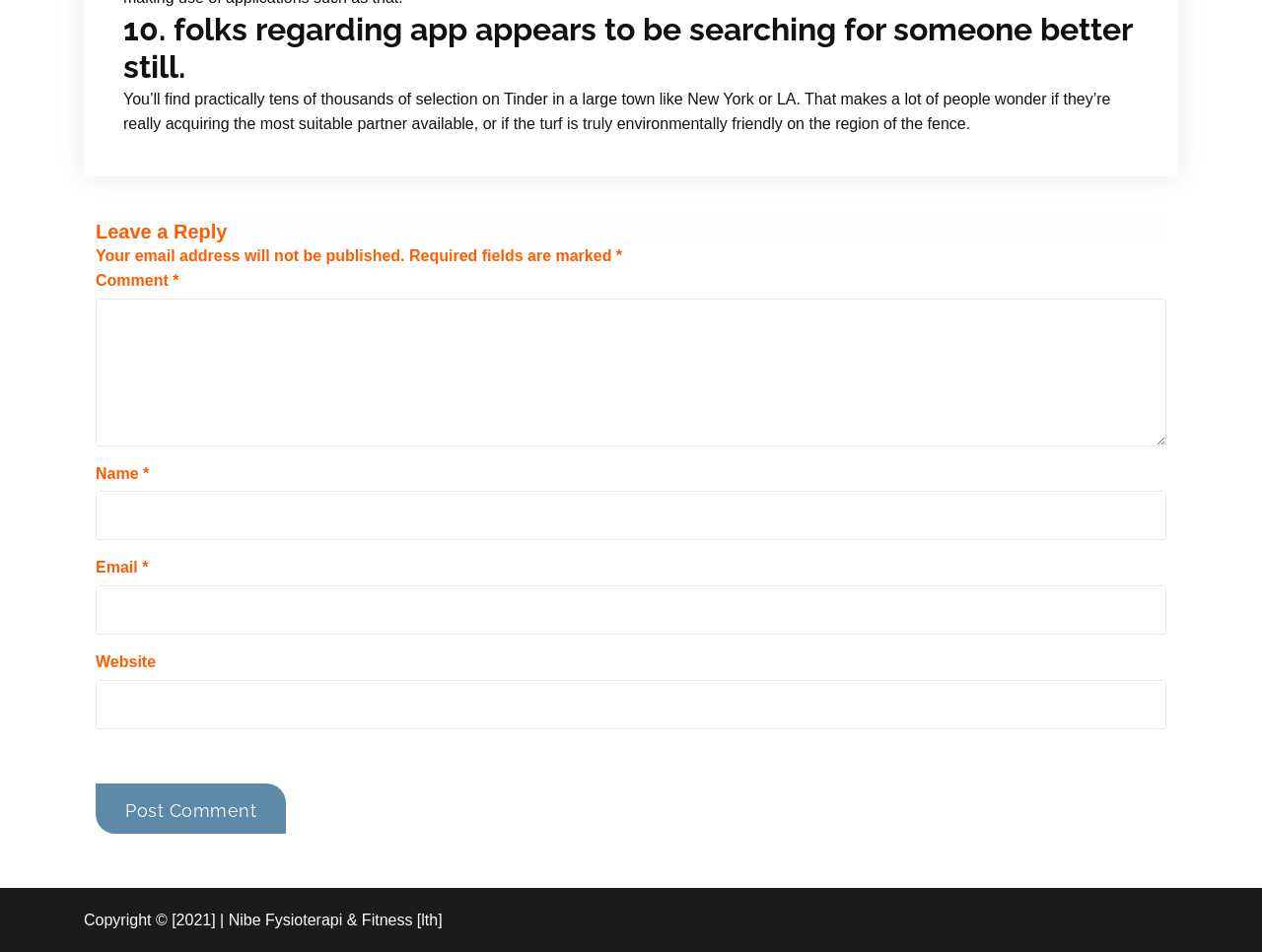Please predict the bounding box coordinates (top-left x, top-left y, bottom-right x, bottom-right y) for the UI element in the screenshot that fits the description: parent_node: Comment * name="comment"

[0.076, 0.314, 0.924, 0.469]